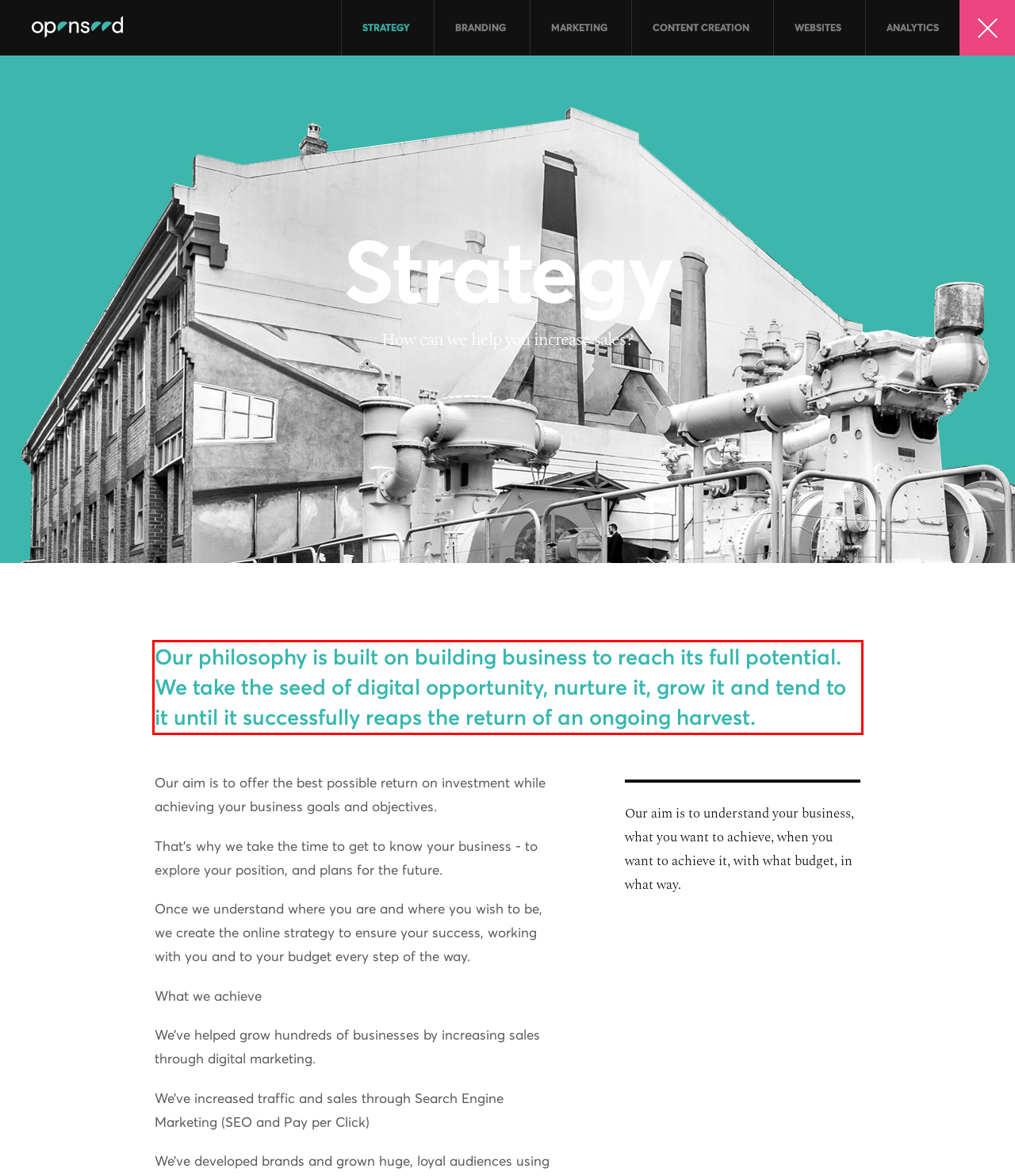Given a screenshot of a webpage with a red bounding box, please identify and retrieve the text inside the red rectangle.

Our philosophy is built on building business to reach its full potential. We take the seed of digital opportunity, nurture it, grow it and tend to it until it successfully reaps the return of an ongoing harvest.